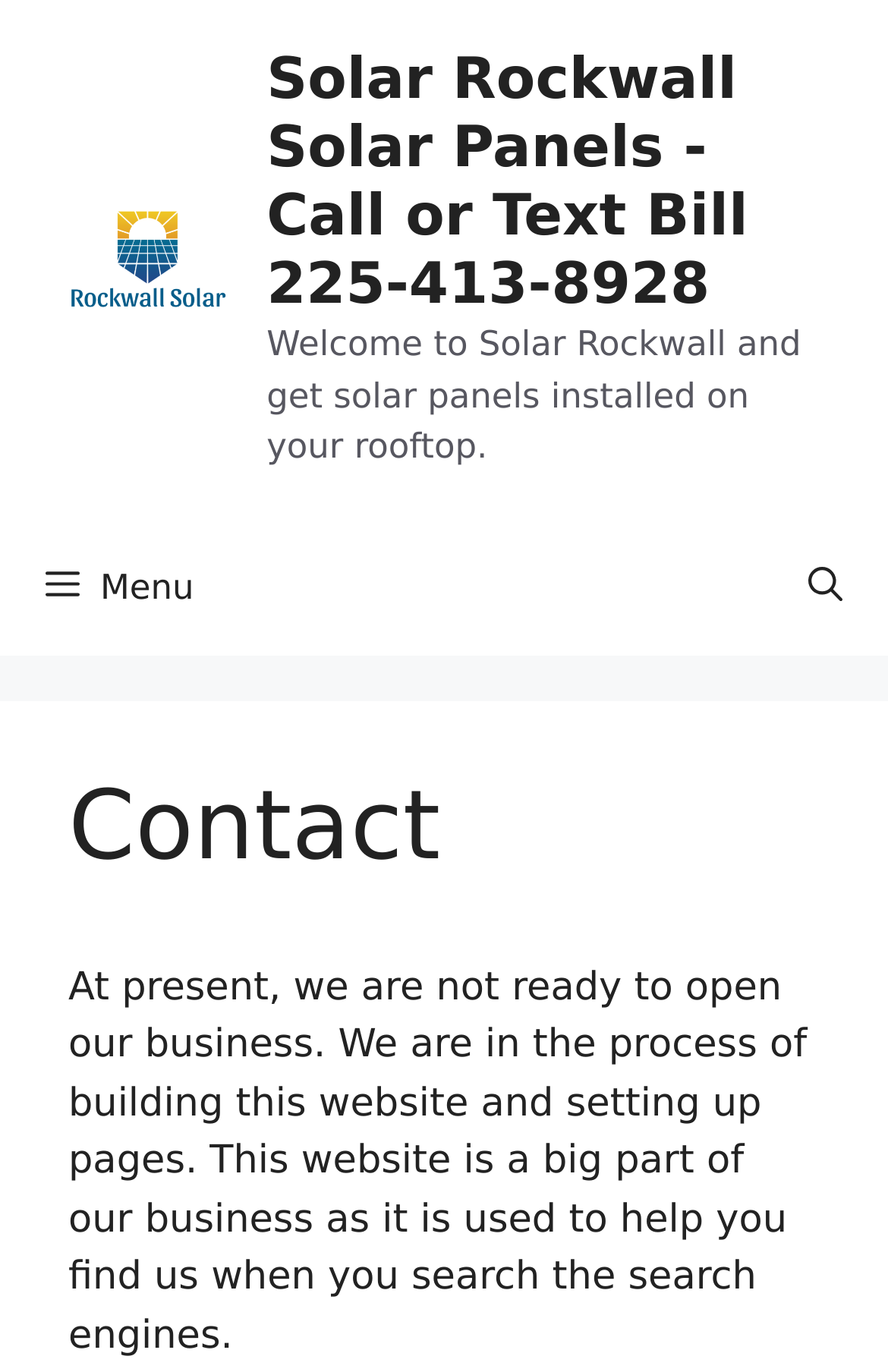What is the current status of the business?
Using the details from the image, give an elaborate explanation to answer the question.

According to the static text, the business is currently not ready to open, and they are in the process of building the website and setting up pages.